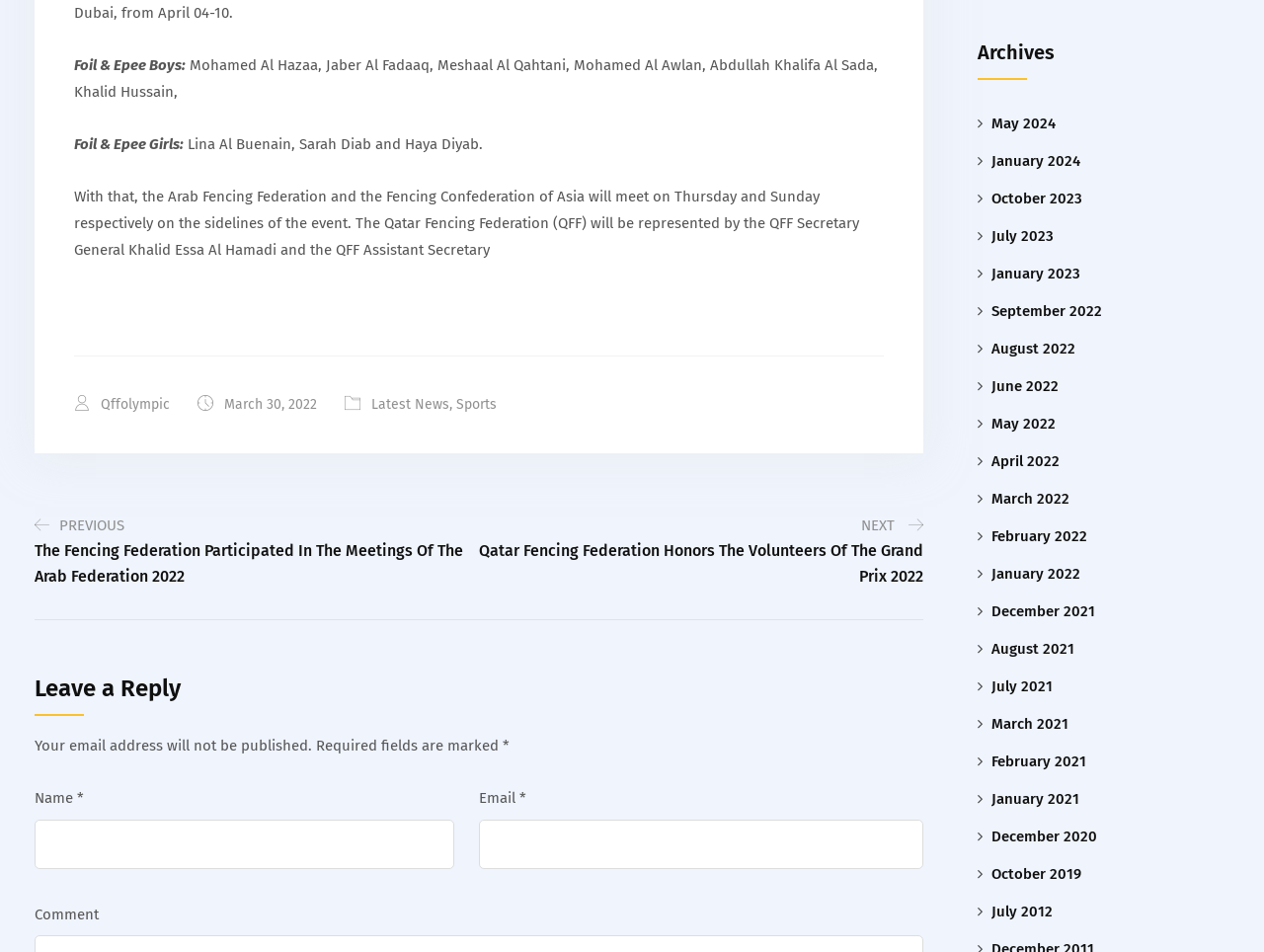Using the provided description parent_node: Email * aria-describedby="email-notes" name="email", find the bounding box coordinates for the UI element. Provide the coordinates in (top-left x, top-left y, bottom-right x, bottom-right y) format, ensuring all values are between 0 and 1.

[0.379, 0.861, 0.73, 0.913]